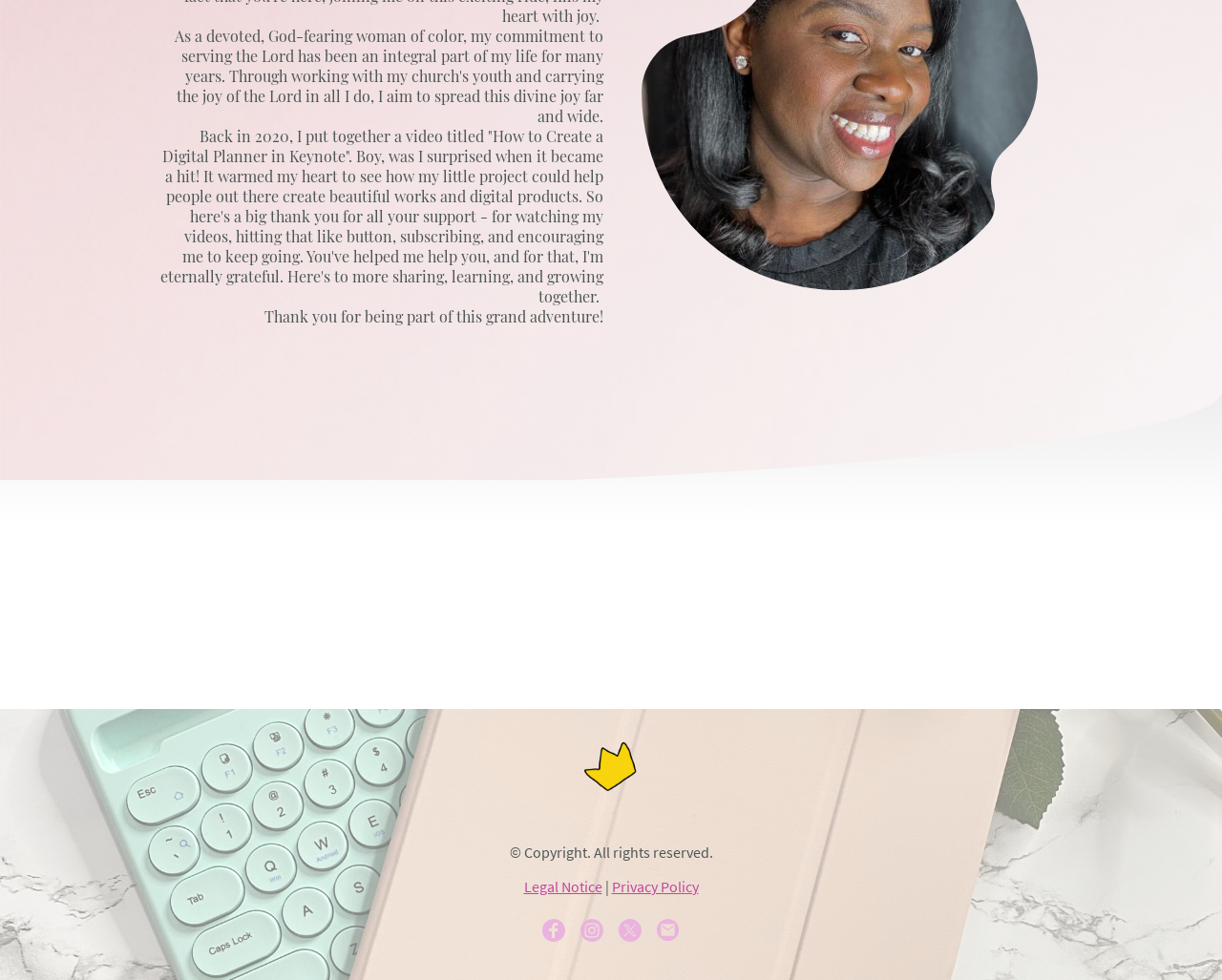What is the logo of the website?
Respond to the question with a single word or phrase according to the image.

An image